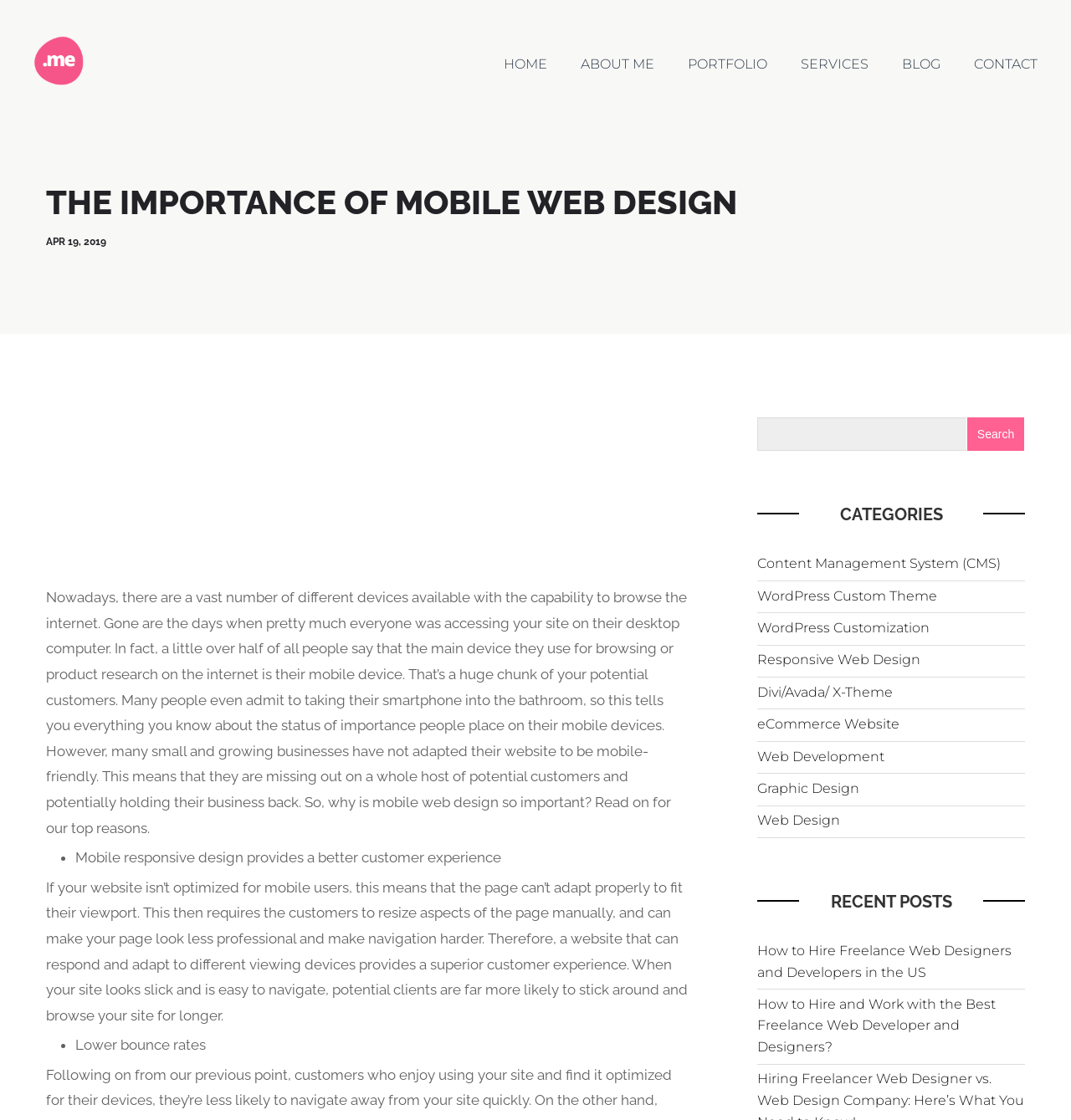Generate a thorough description of the webpage.

This webpage is about the importance of mobile web design, with a focus on freelance web design and development services. At the top left, there is a link to "Freelance Web Designer & Web Developer in Canada" accompanied by an image. 

Below this, there is a navigation menu with links to "HOME", "ABOUT ME", "PORTFOLIO", "SERVICES", "BLOG", and "CONTACT", spanning across the top of the page. 

The main content of the page is divided into sections. The first section has a heading "THE IMPORTANCE OF MOBILE WEB DESIGN" and a date "APR 19, 2019" below it. 

To the right of this section, there is a search bar with a "Search" button. Below the search bar, there is a section with a heading "CATEGORIES" that lists various categories related to web design and development, such as "Content Management System (CMS)", "WordPress Custom Theme", and "Responsive Web Design". 

Further down, there is another section with a heading "RECENT POSTS" that lists two recent blog posts with titles "How to Hire Freelance Web Designers and Developers in the US" and "How to Hire and Work with the Best Freelance Web Developer and Designers?". 

At the bottom right of the page, there is a small icon represented by "\ue607".